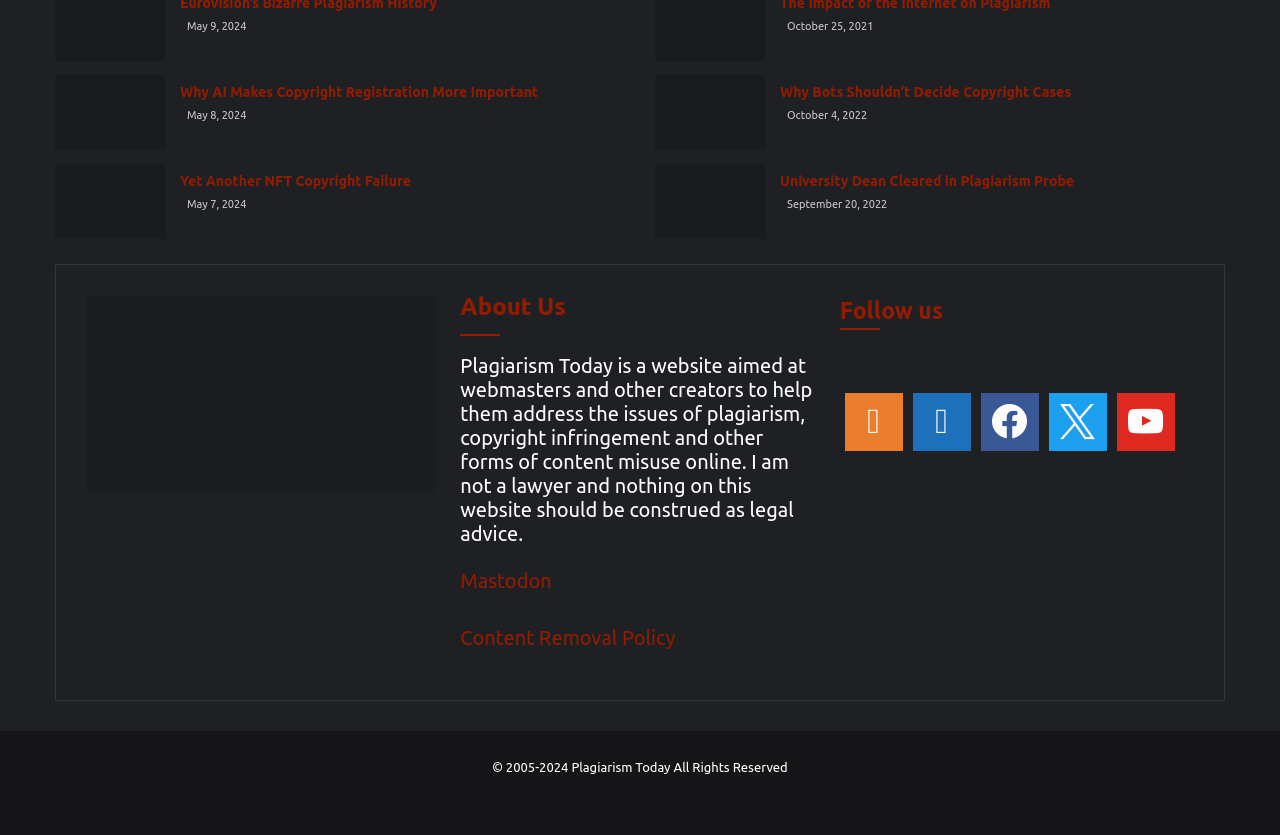Identify the bounding box for the UI element described as: "Facebook". The coordinates should be four float numbers between 0 and 1, i.e., [left, top, right, bottom].

[0.462, 0.943, 0.481, 0.972]